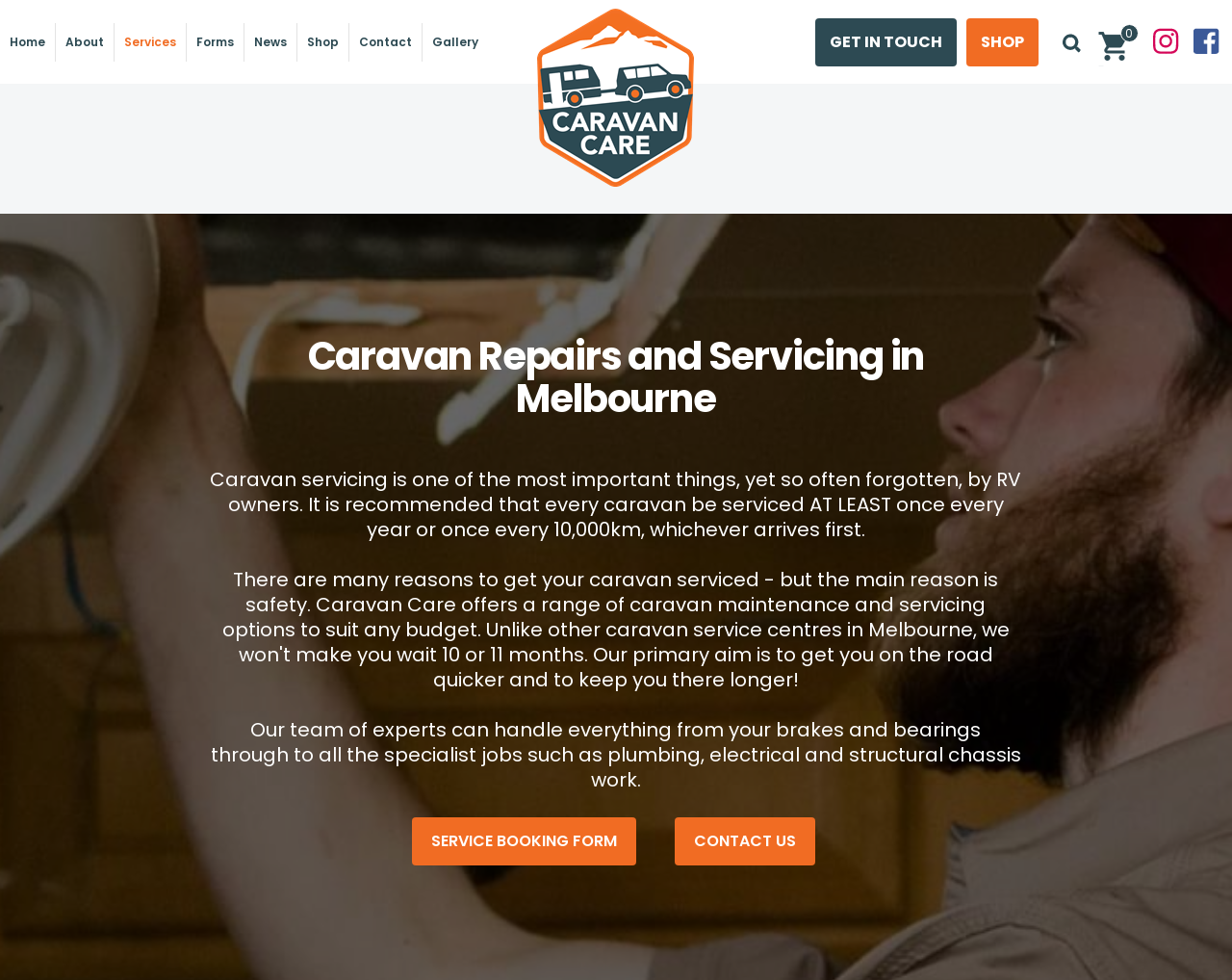Identify the bounding box coordinates of the clickable section necessary to follow the following instruction: "Read the 'Author’s Bio'". The coordinates should be presented as four float numbers from 0 to 1, i.e., [left, top, right, bottom].

None